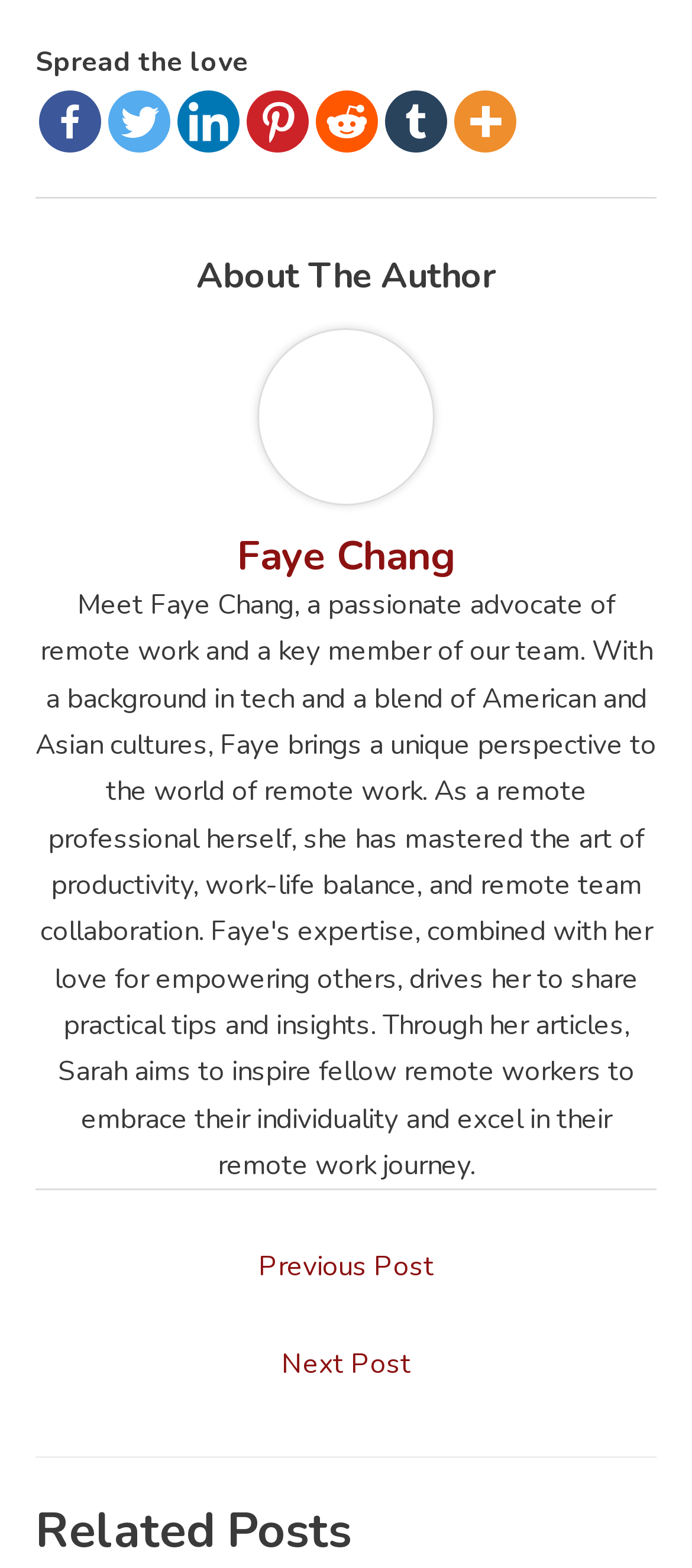Find the bounding box coordinates of the area to click in order to follow the instruction: "Go to the next post".

[0.074, 0.851, 0.926, 0.892]